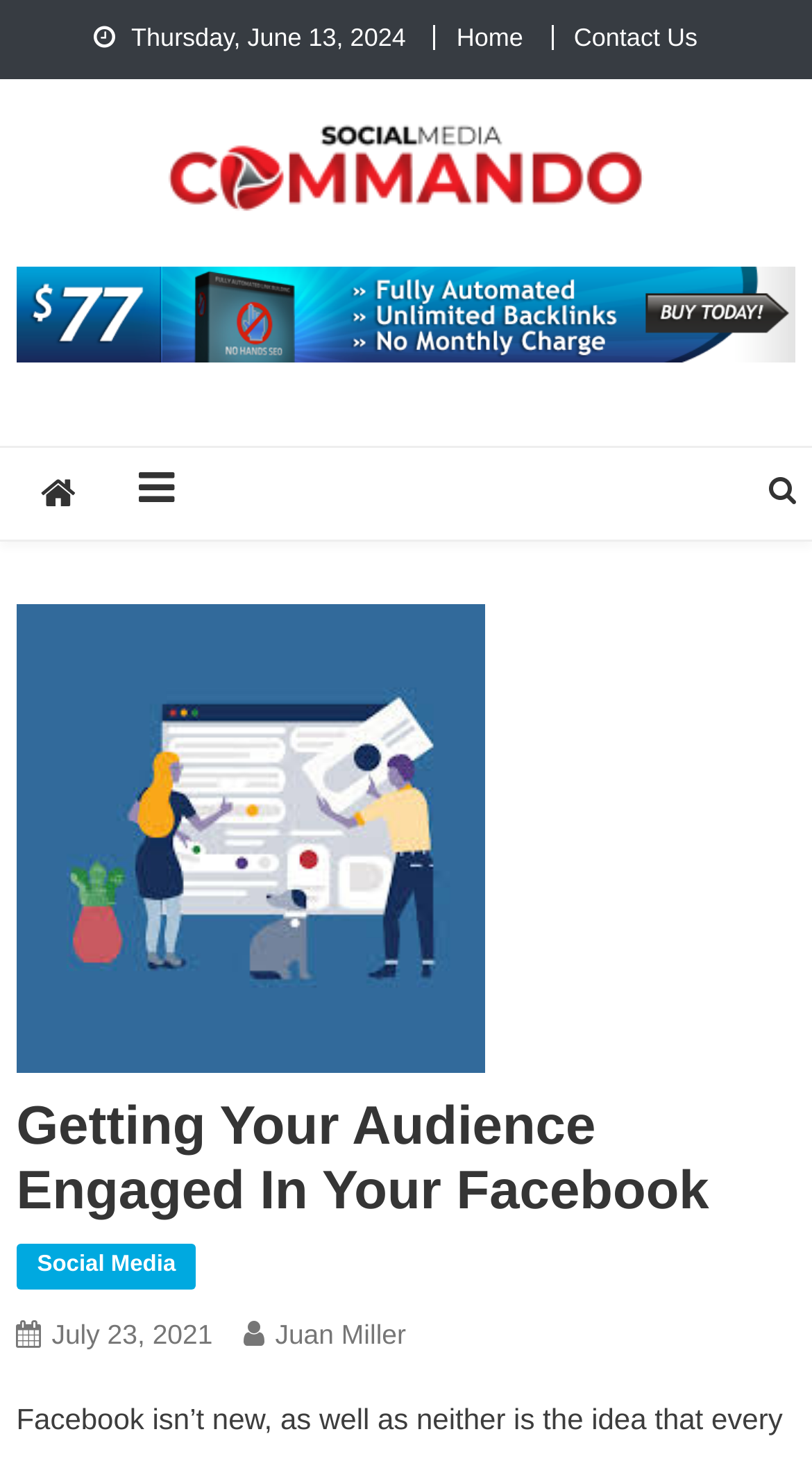What is the name of the author of the article?
Provide a short answer using one word or a brief phrase based on the image.

Juan Miller